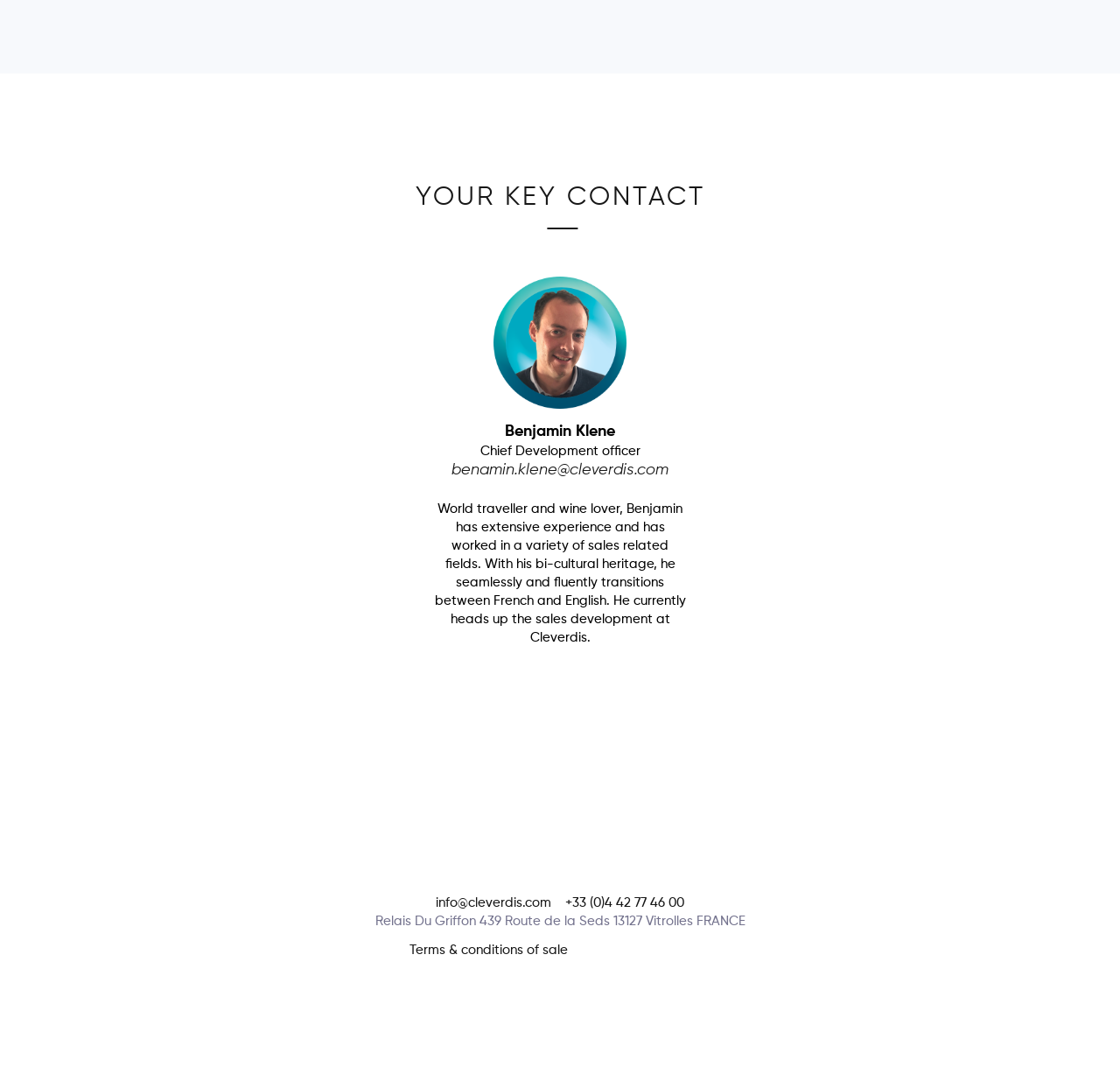What is the phone number of Cleverdis?
Refer to the image and answer the question using a single word or phrase.

+33 (0)4 42 77 46 00